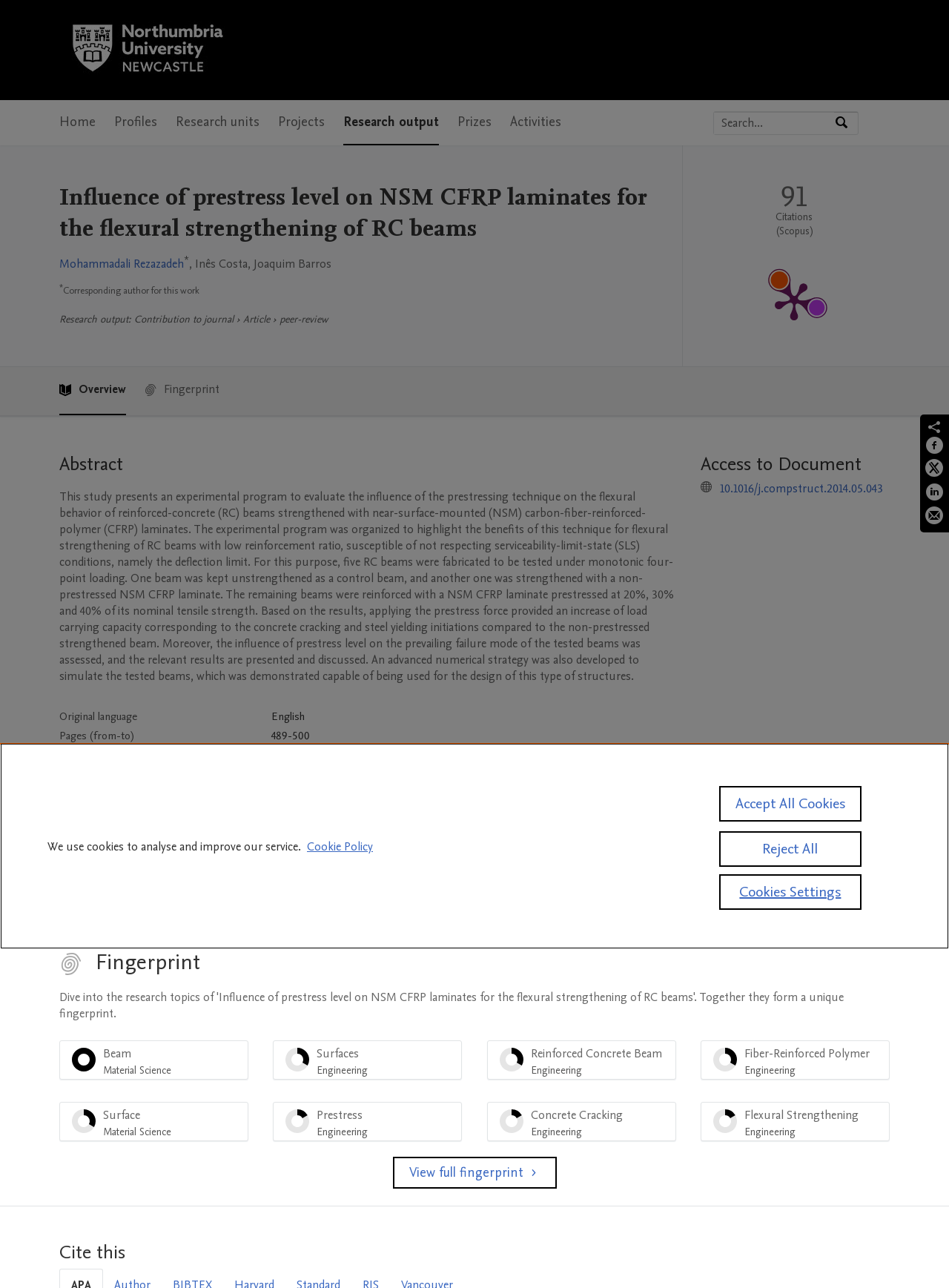Identify the primary heading of the webpage and provide its text.

Influence of prestress level on NSM CFRP laminates for the flexural strengthening of RC beams